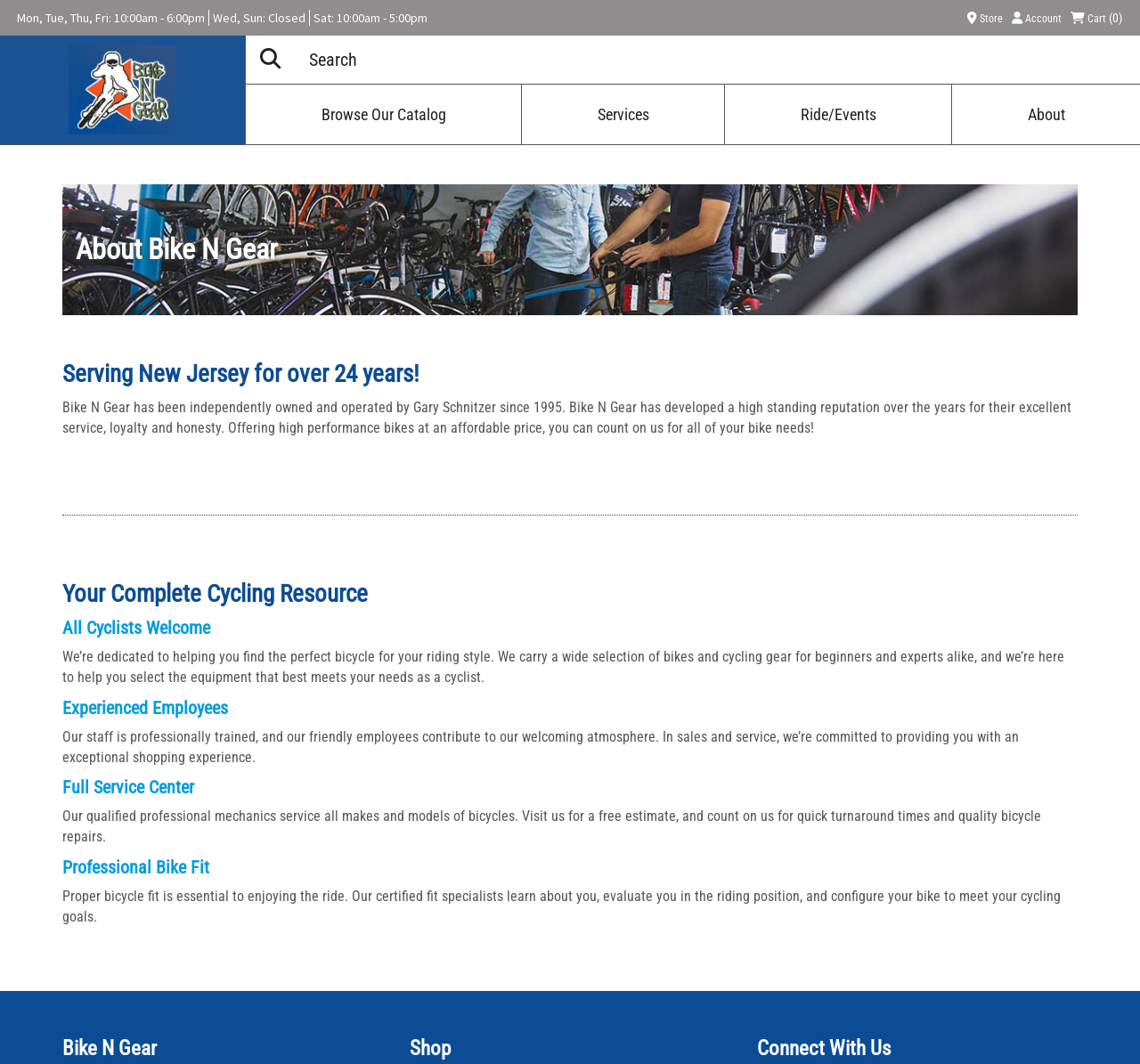Describe the webpage in detail, including text, images, and layout.

The webpage is about Bike N Gear, a bike shop located in Somerset, New Jersey. At the top of the page, there are three static text elements displaying the shop's business hours: Monday to Tuesday and Thursday to Friday from 10:00 am to 6:00 pm, Wednesday and Sunday closed, and Saturday from 10:00 am to 5:00 pm. 

To the right of the business hours, there are three links: Store, Account, and Cart, which are likely navigation links. Below these links, there is a prominent link to the Bike N Gear Home Page, accompanied by an image. 

On the left side of the page, there is a search bar with a search button and a textbox. Below the search bar, there are four buttons: Browse Our Catalog, Services, Ride/Events, and About, which are likely main navigation links.

The main content of the page is an article about Bike N Gear. It starts with a heading "About Bike N Gear" followed by a subheading "Serving New Jersey for over 24 years!" The article then describes the shop's history, reputation, and services, including its high-performance bikes, excellent service, and loyalty. 

The article is divided into sections, each with a heading, such as "Your Complete Cycling Resource", "All Cyclists Welcome", "Experienced Employees", "Full Service Center", and "Professional Bike Fit". Each section provides more information about the shop's services and features. 

At the bottom of the page, there are three headings: "Bike N Gear", "Shop", and "Connect With Us", which may be links or section titles.